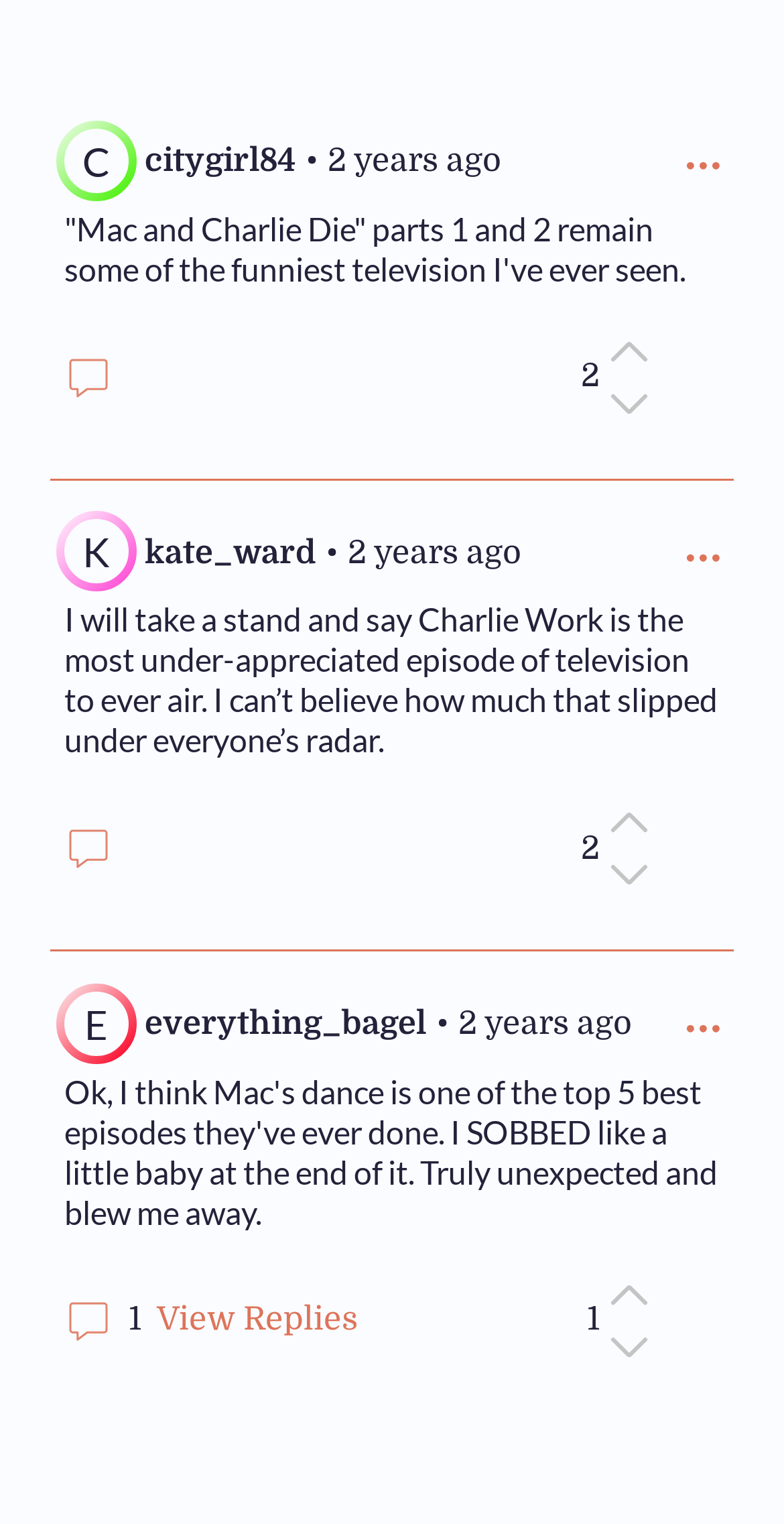What is the username of the author of the third comment?
Refer to the image and give a detailed answer to the question.

I looked at the third 'Comment Body' link and found the corresponding author link, which is 'everything_bagel'.